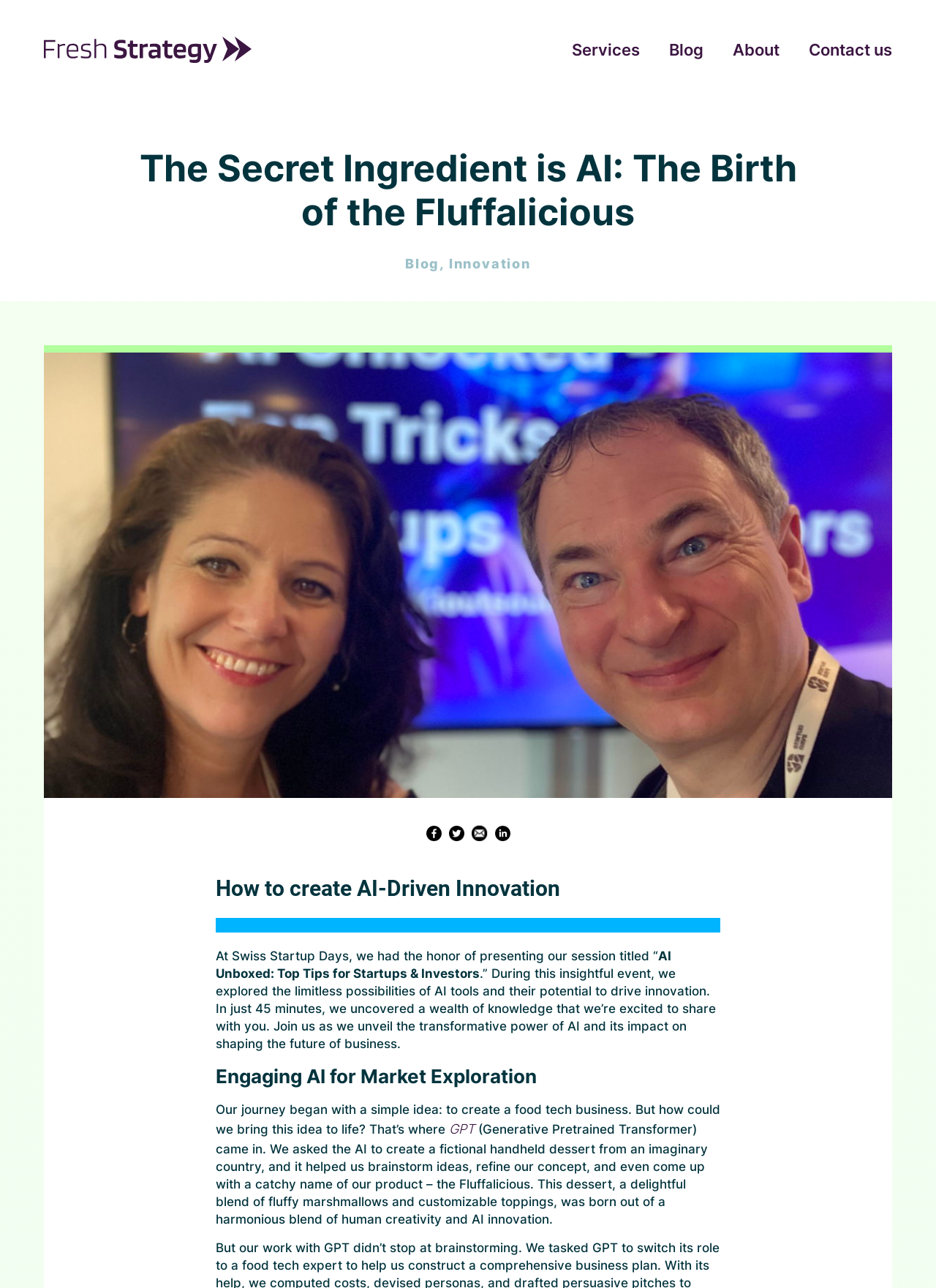Identify and extract the main heading of the webpage.

The Secret Ingredient is AI: The Birth of the Fluffalicious